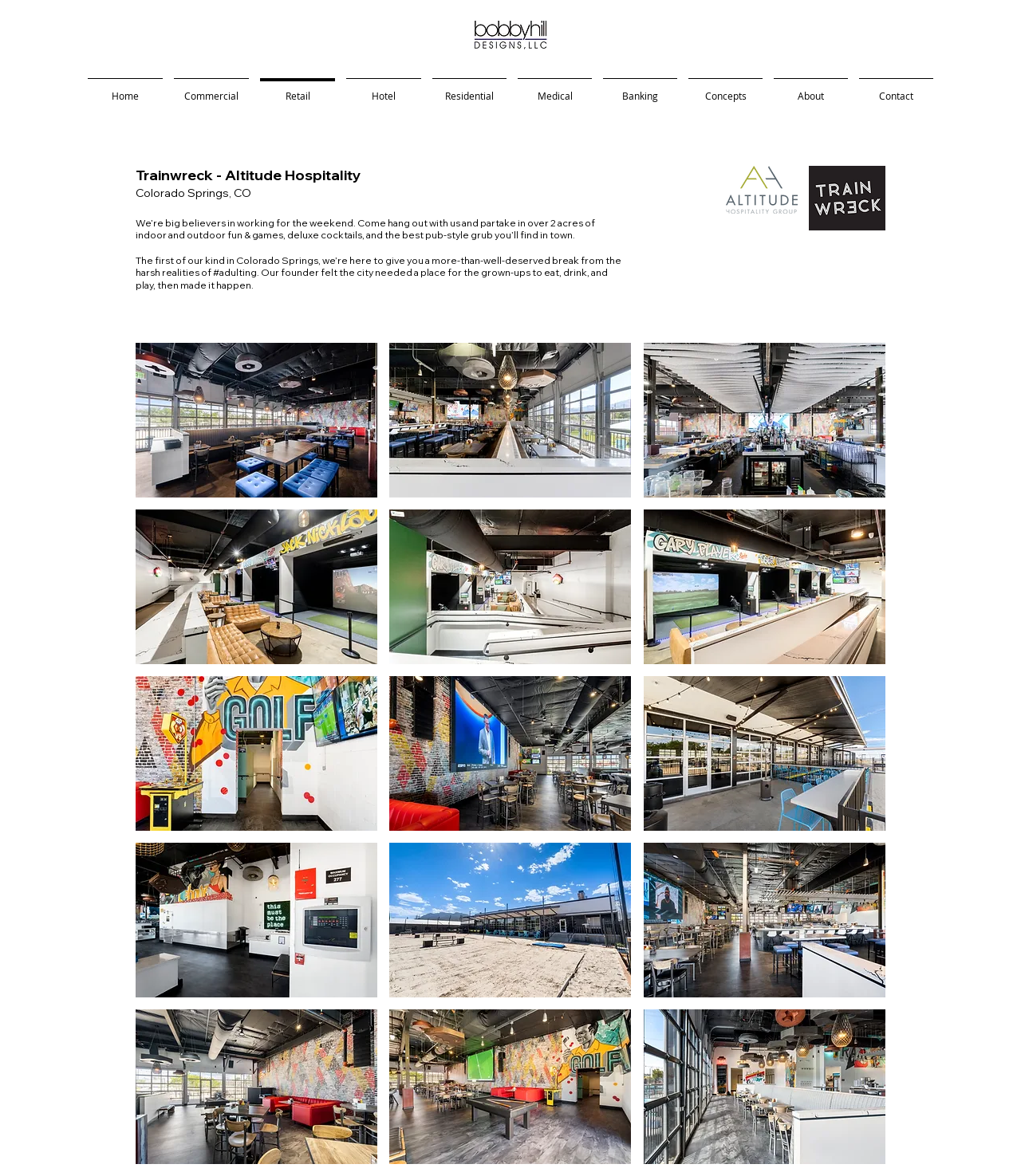Please find the bounding box coordinates in the format (top-left x, top-left y, bottom-right x, bottom-right y) for the given element description. Ensure the coordinates are floating point numbers between 0 and 1. Description: Concepts

[0.669, 0.066, 0.752, 0.084]